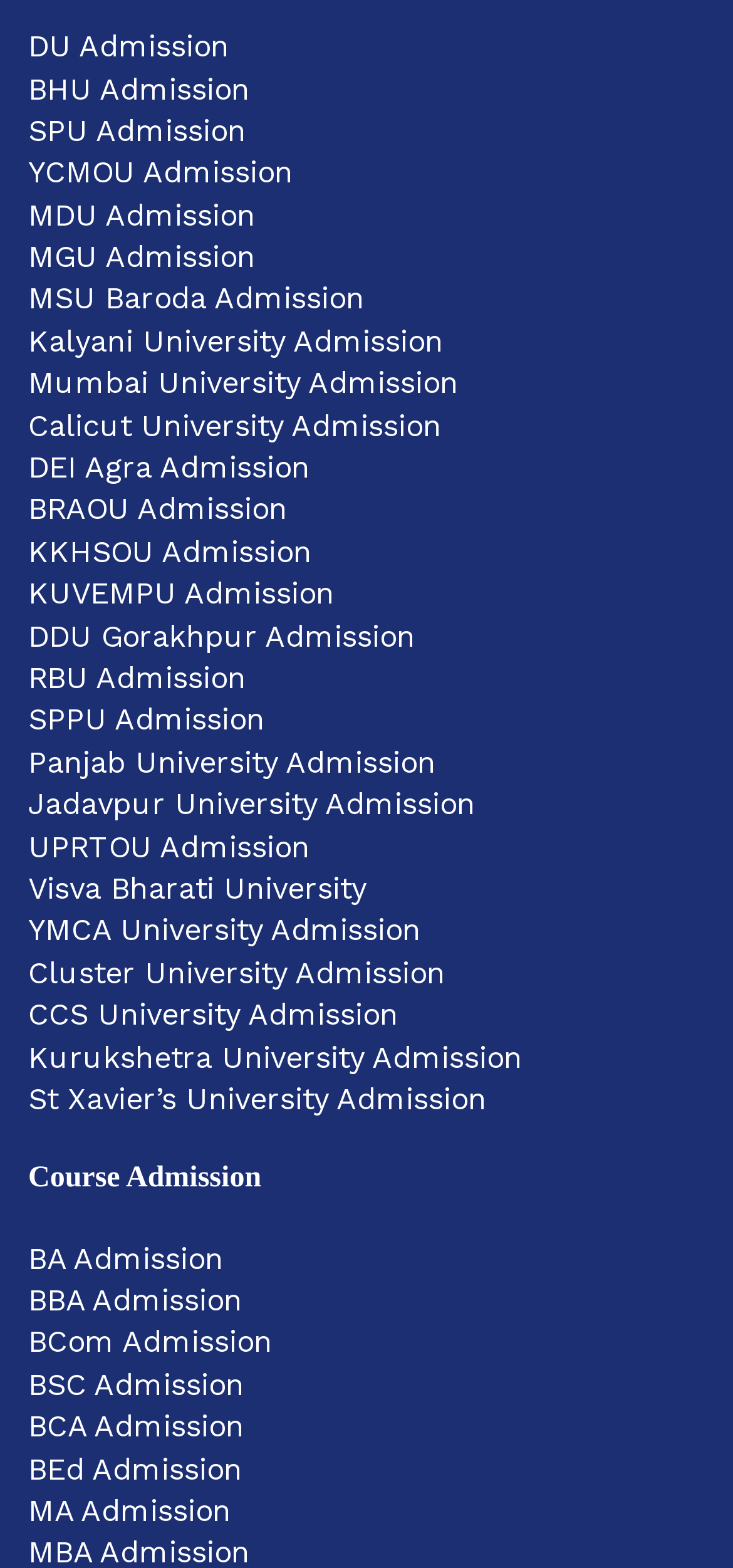Select the bounding box coordinates of the element I need to click to carry out the following instruction: "Click on DU Admission".

[0.038, 0.018, 0.313, 0.041]